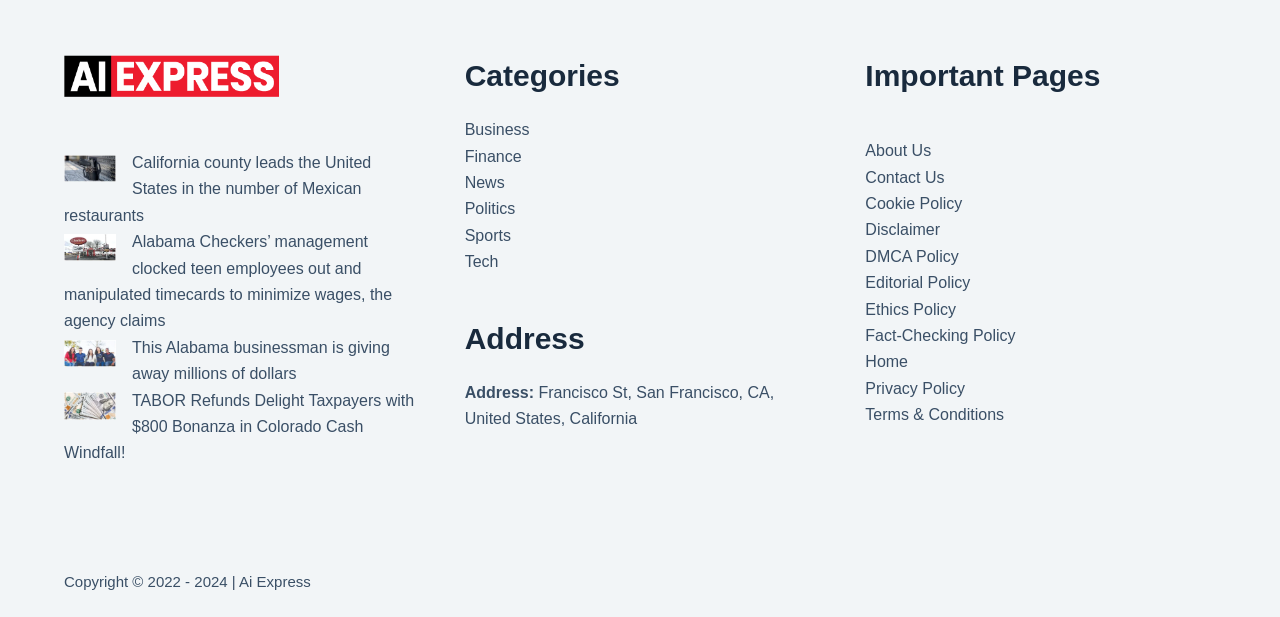Determine the bounding box coordinates of the element's region needed to click to follow the instruction: "Click on the 'California county leads the United States in the number of Mexican restaurants' news article". Provide these coordinates as four float numbers between 0 and 1, formatted as [left, top, right, bottom].

[0.05, 0.251, 0.091, 0.295]